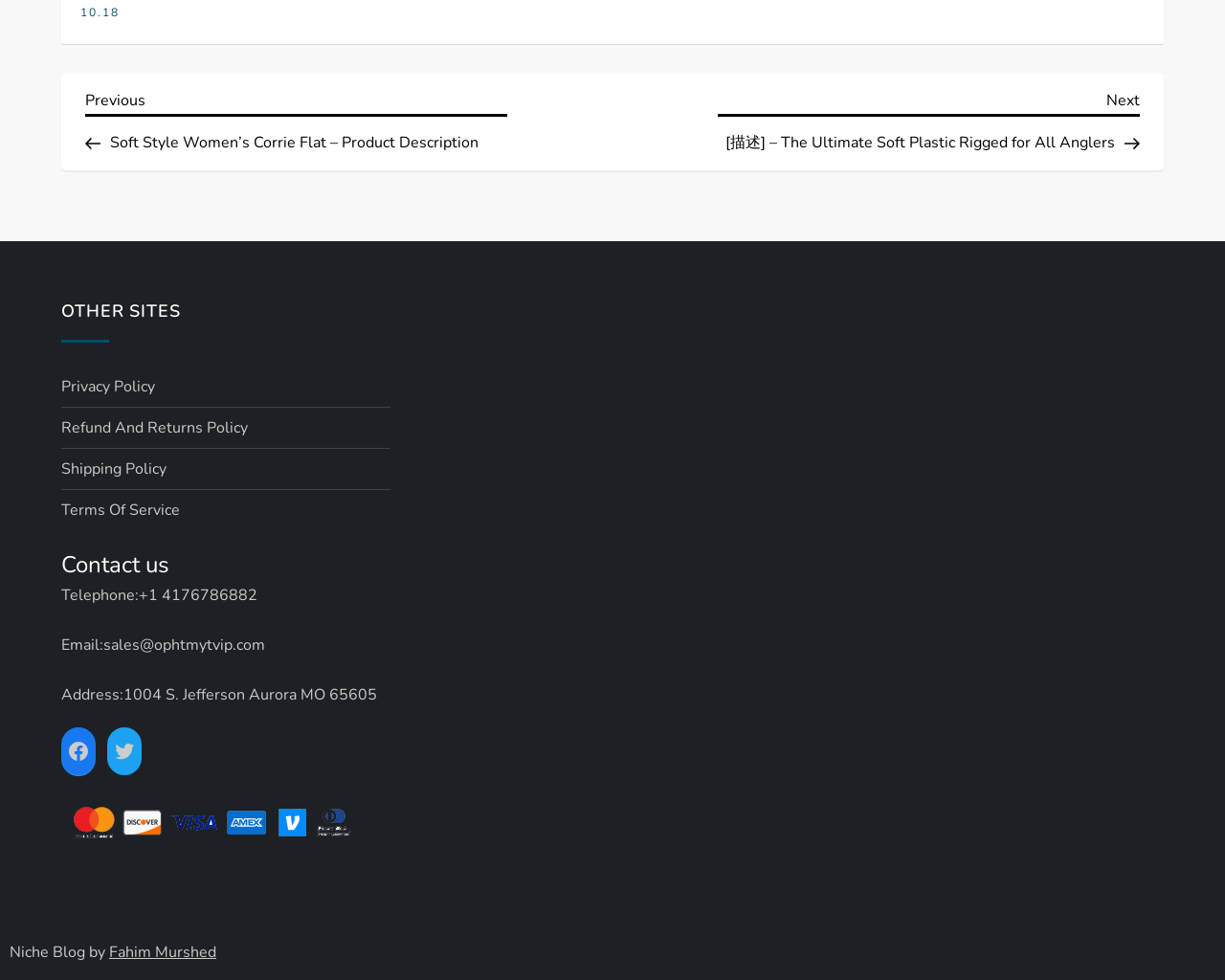How many social media links are there?
Please give a detailed and thorough answer to the question, covering all relevant points.

In the contact us section, I found two social media links, one for Facebook and one for Twitter, which indicates that there are two social media links.